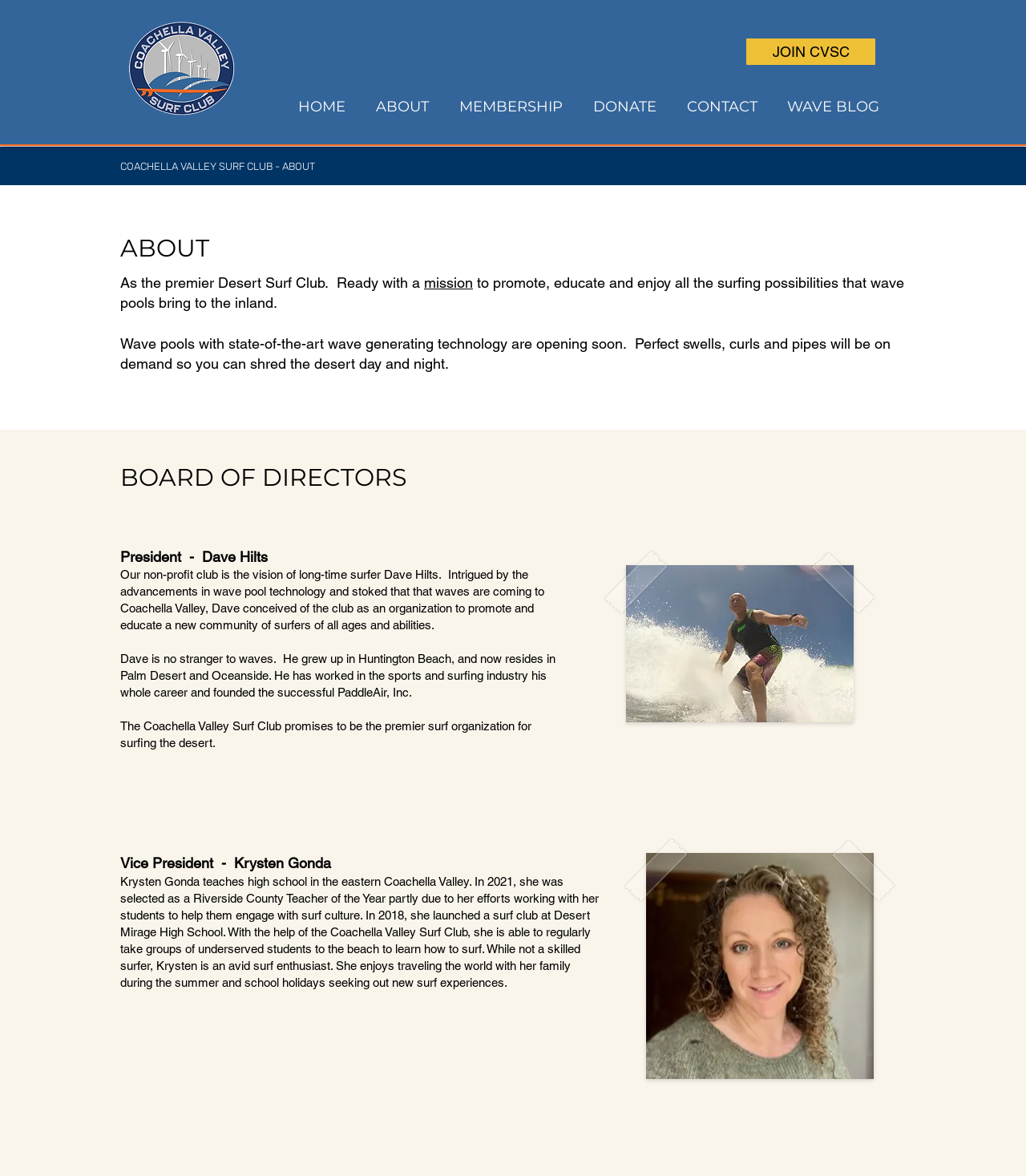Determine the bounding box coordinates of the clickable region to carry out the instruction: "Click the link to join the Coachella Valley Surf Club".

[0.727, 0.033, 0.853, 0.055]